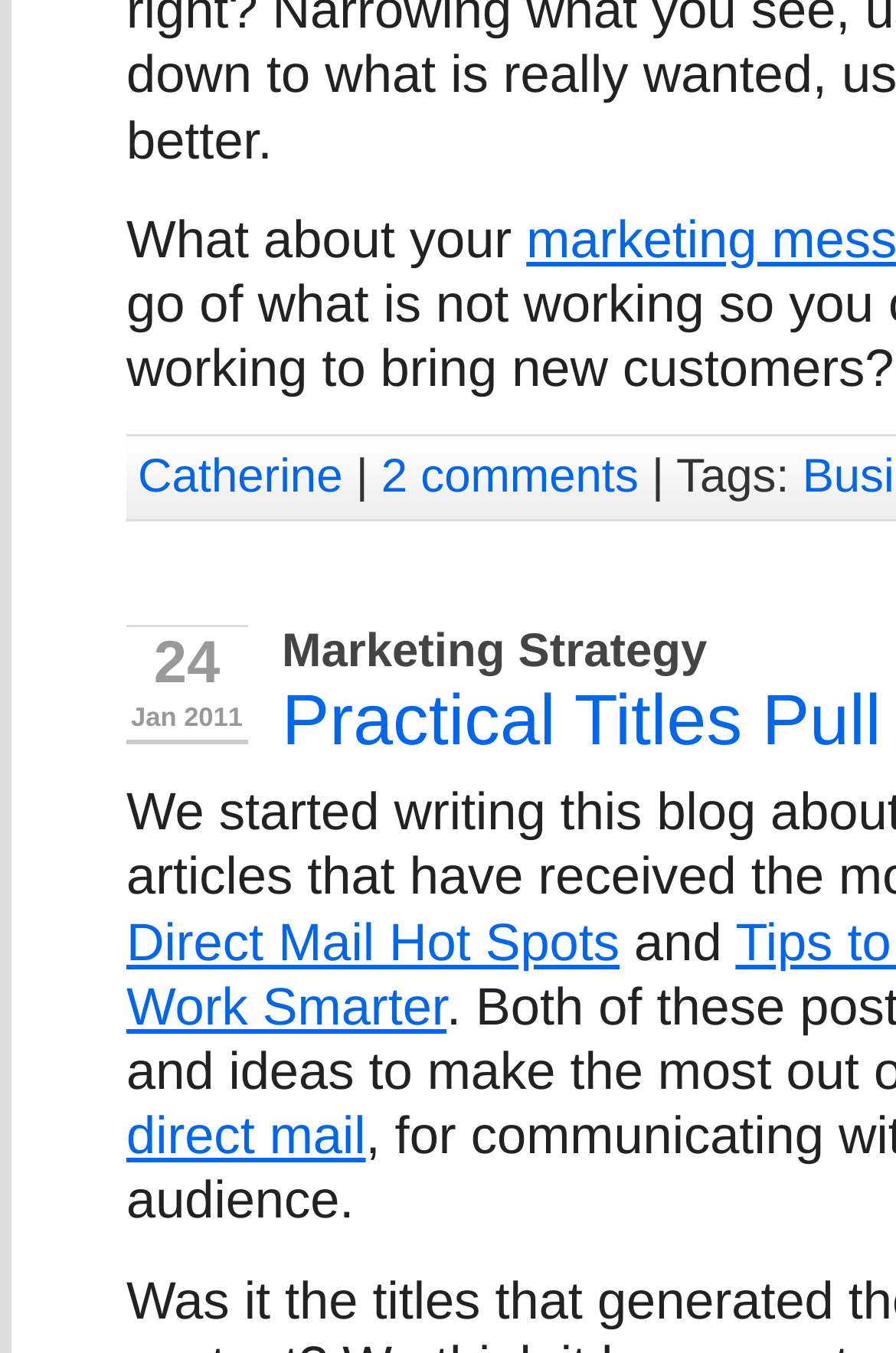What is the topic of the content?
Look at the image and respond with a single word or a short phrase.

Marketing Strategy